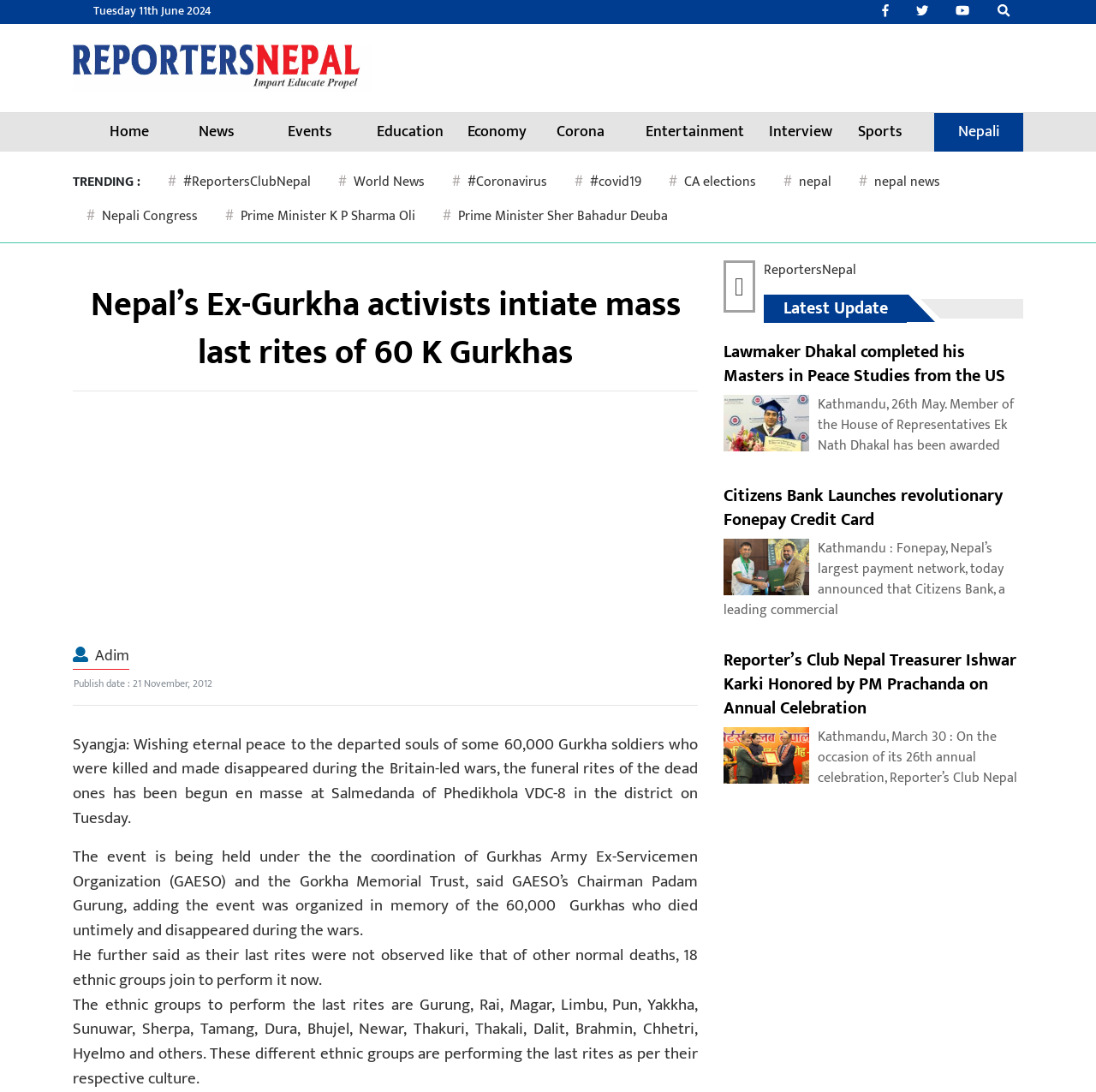Locate the bounding box coordinates of the area you need to click to fulfill this instruction: 'Browse the archives for January 2024'. The coordinates must be in the form of four float numbers ranging from 0 to 1: [left, top, right, bottom].

None